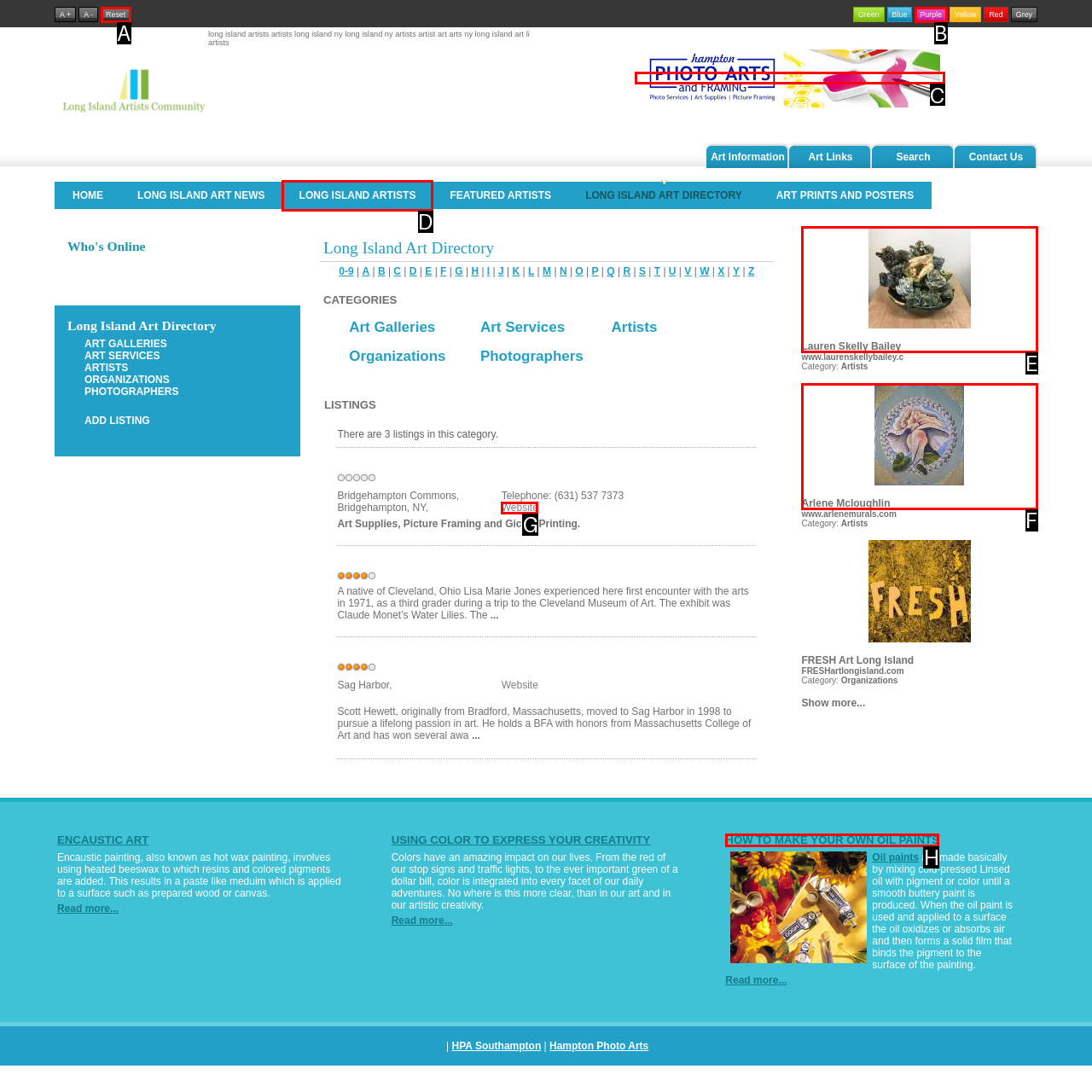From the given options, choose the one to complete the task: View Hamptons Photo, Art and Framing
Indicate the letter of the correct option.

C